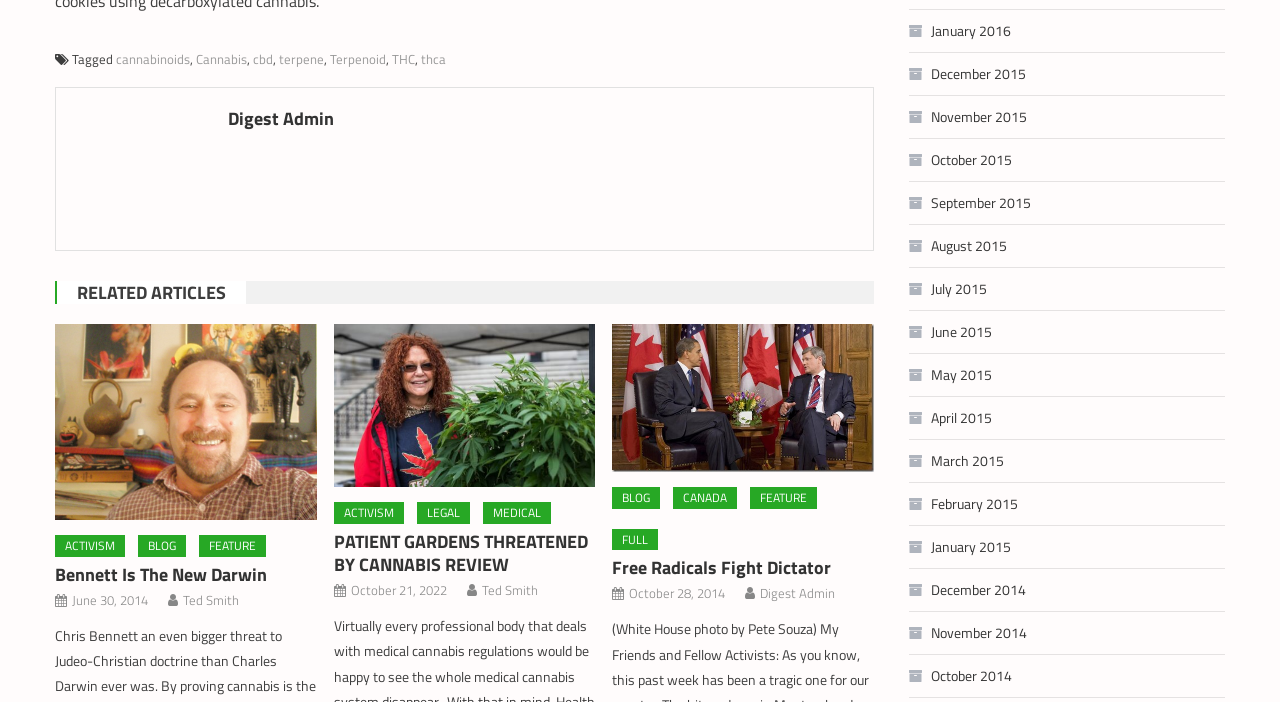Identify the bounding box coordinates for the element you need to click to achieve the following task: "Click on the link 'cannabinoids'". The coordinates must be four float values ranging from 0 to 1, formatted as [left, top, right, bottom].

[0.091, 0.07, 0.148, 0.098]